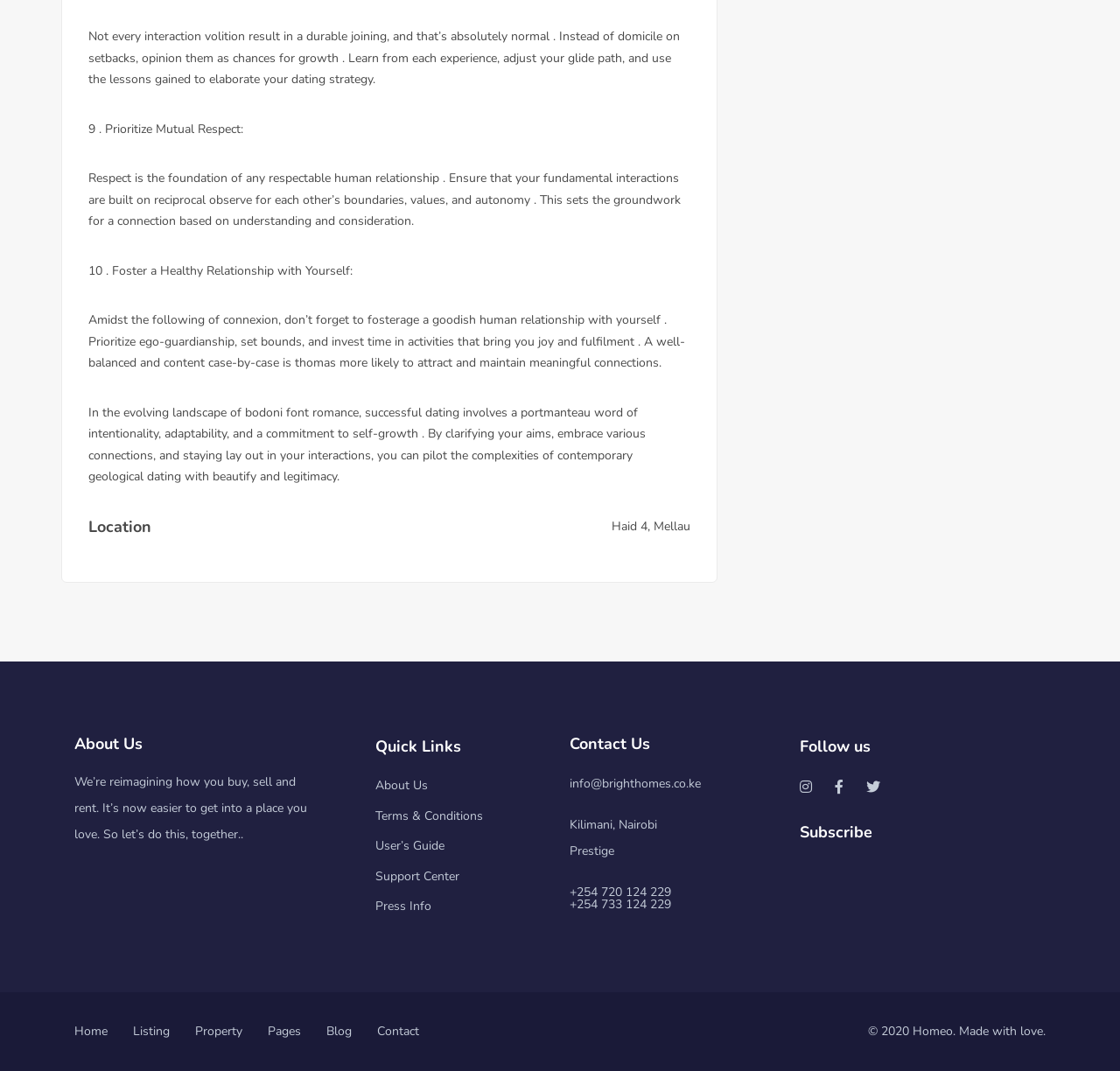Specify the bounding box coordinates of the element's area that should be clicked to execute the given instruction: "Click on 'About Us'". The coordinates should be four float numbers between 0 and 1, i.e., [left, top, right, bottom].

[0.066, 0.687, 0.312, 0.702]